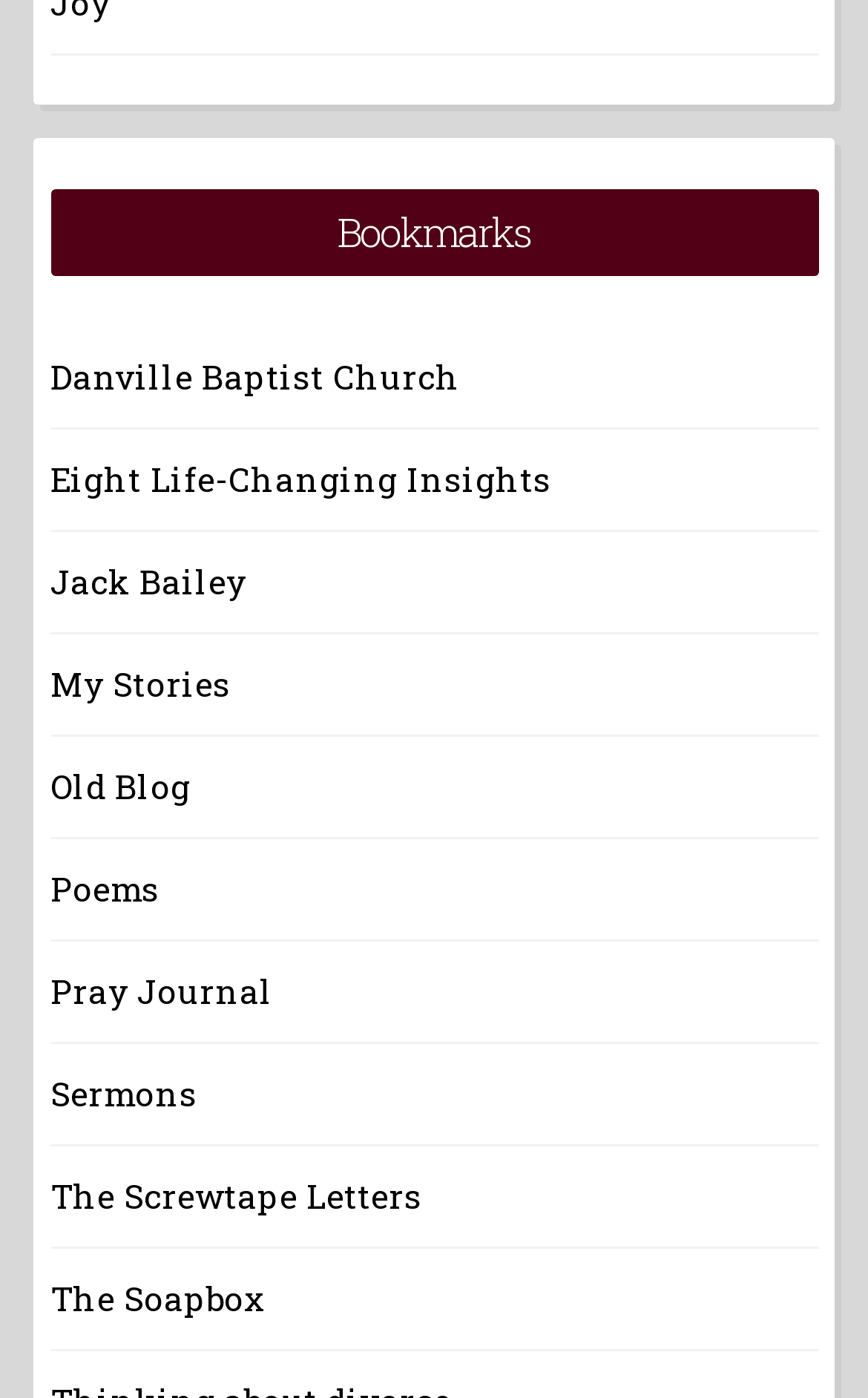Determine the bounding box coordinates of the target area to click to execute the following instruction: "read about business valuation services."

None